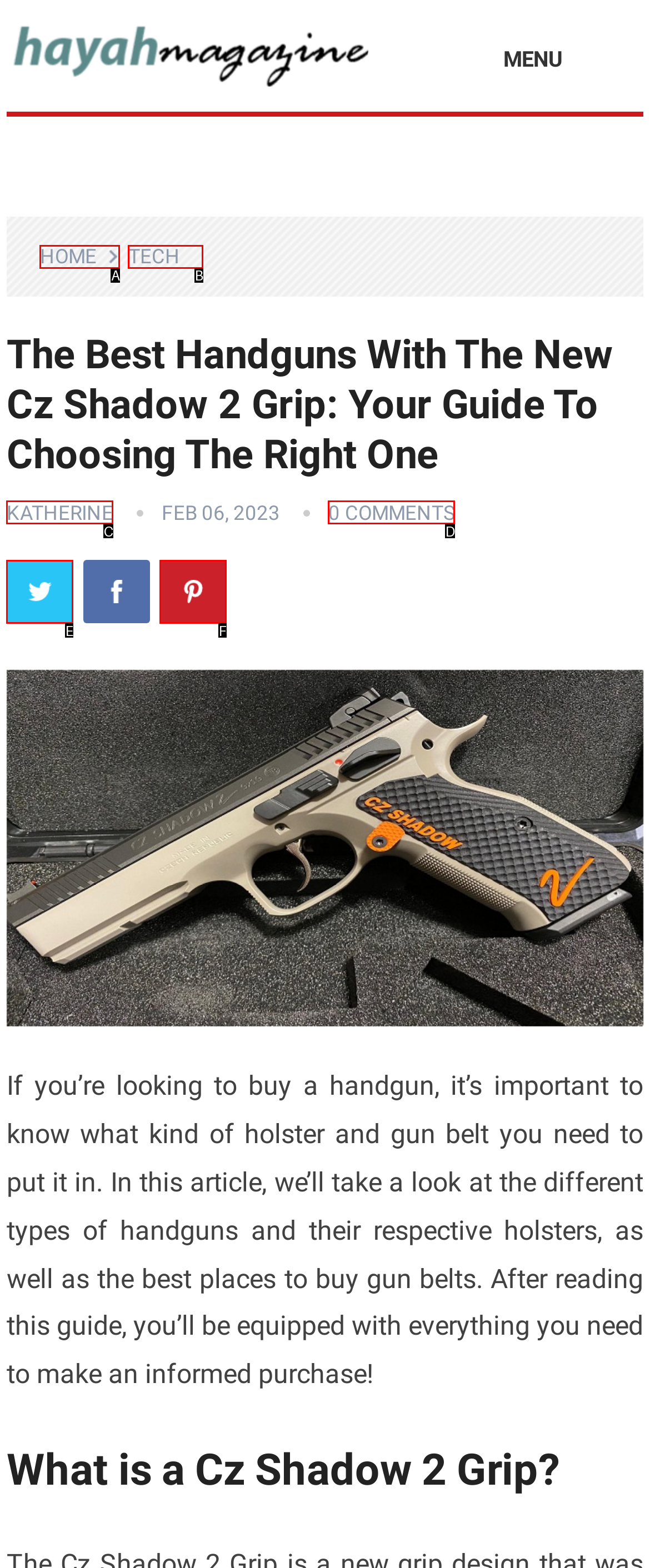Identify the letter of the UI element that corresponds to: 0 Comments
Respond with the letter of the option directly.

D